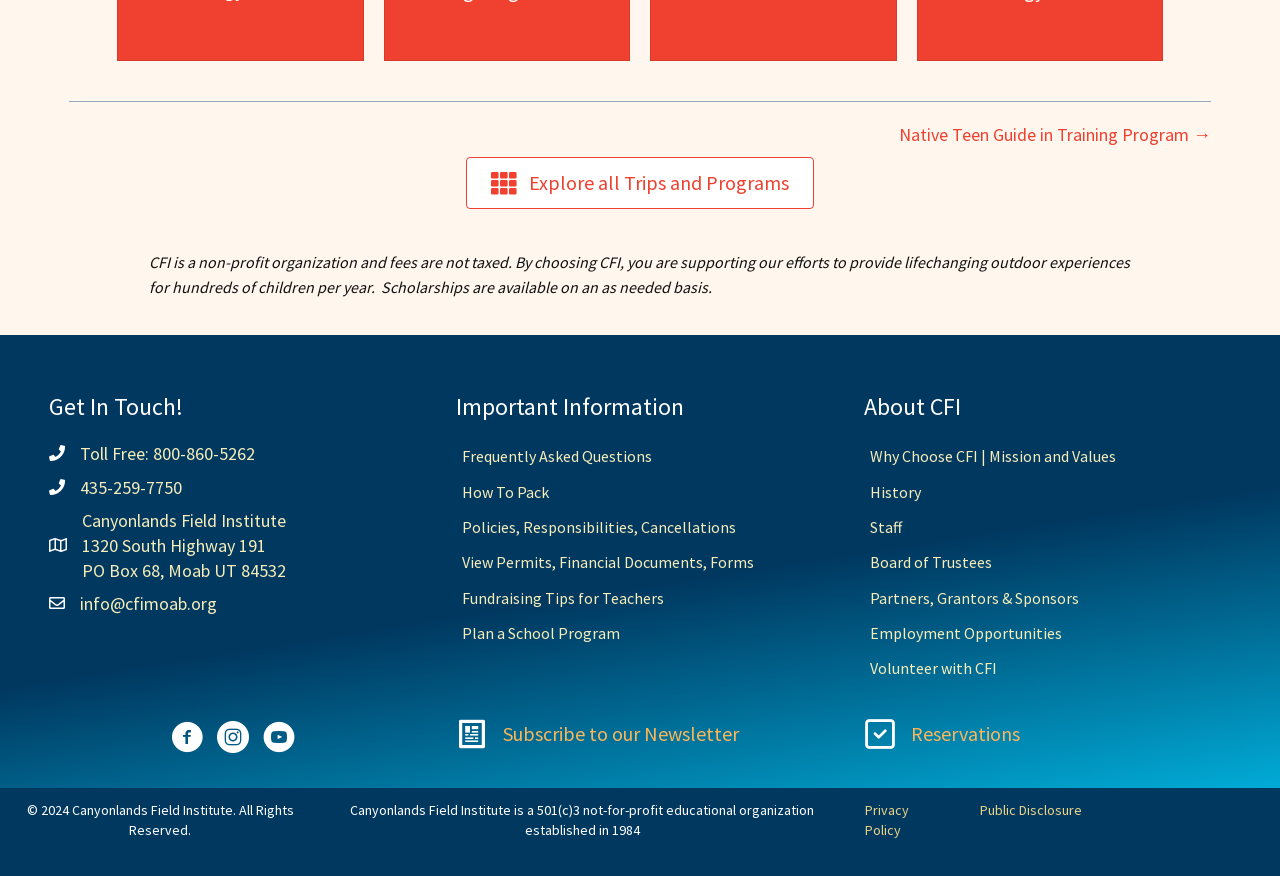From the details in the image, provide a thorough response to the question: What is the toll-free phone number?

The toll-free phone number can be found in the 'Get In Touch!' section, which is a heading element located at the middle of the webpage. It is listed as a link element with the text 'Toll Free: 800-860-5262'.